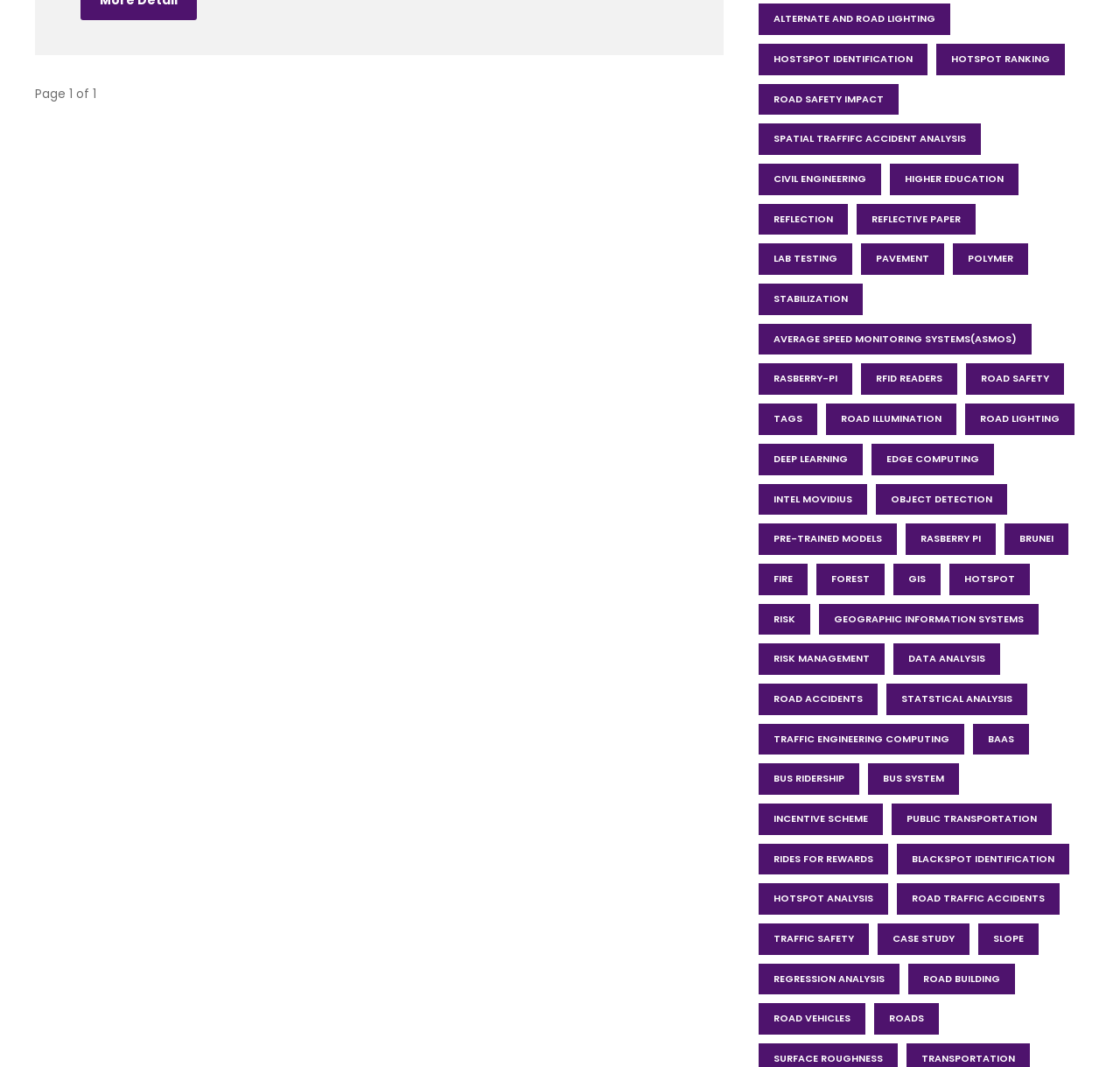Locate the bounding box coordinates of the element I should click to achieve the following instruction: "Learn about road safety impact".

[0.677, 0.078, 0.802, 0.108]